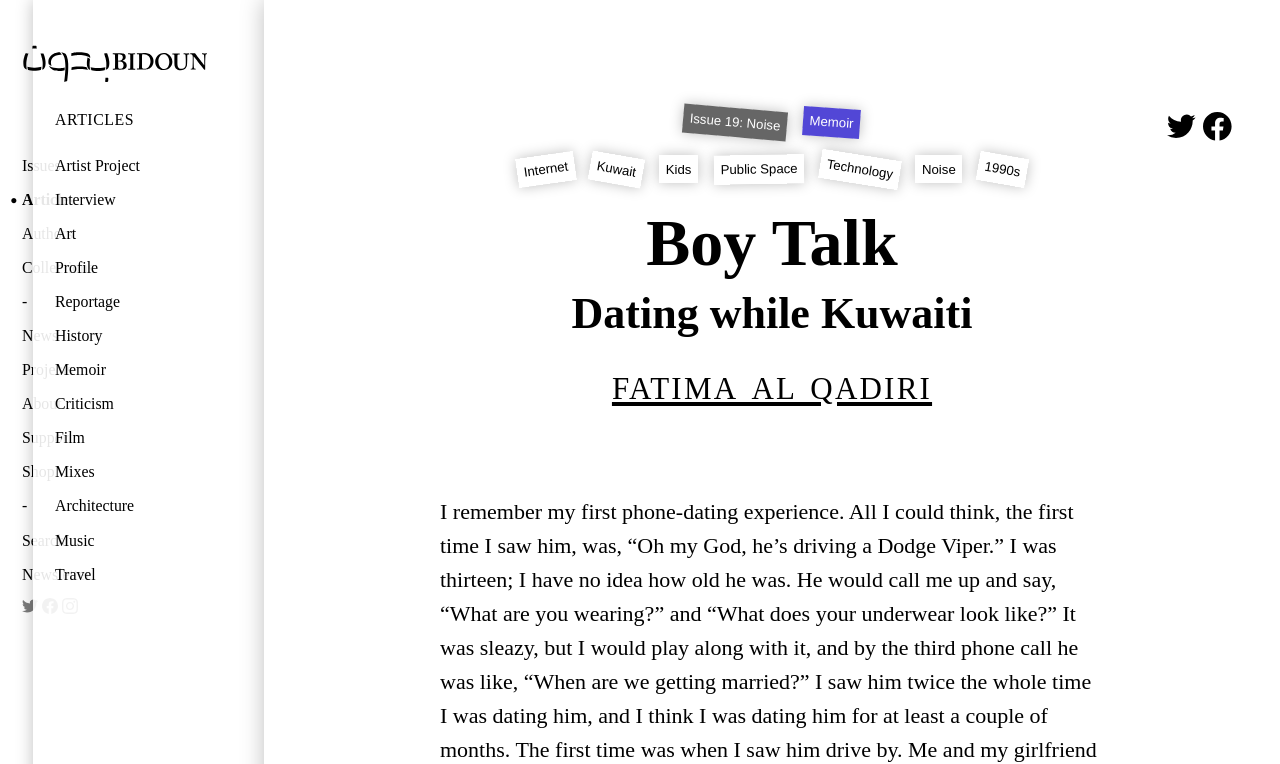Please find the bounding box for the following UI element description. Provide the coordinates in (top-left x, top-left y, bottom-right x, bottom-right y) format, with values between 0 and 1: Facebook icon

[0.94, 0.144, 0.962, 0.202]